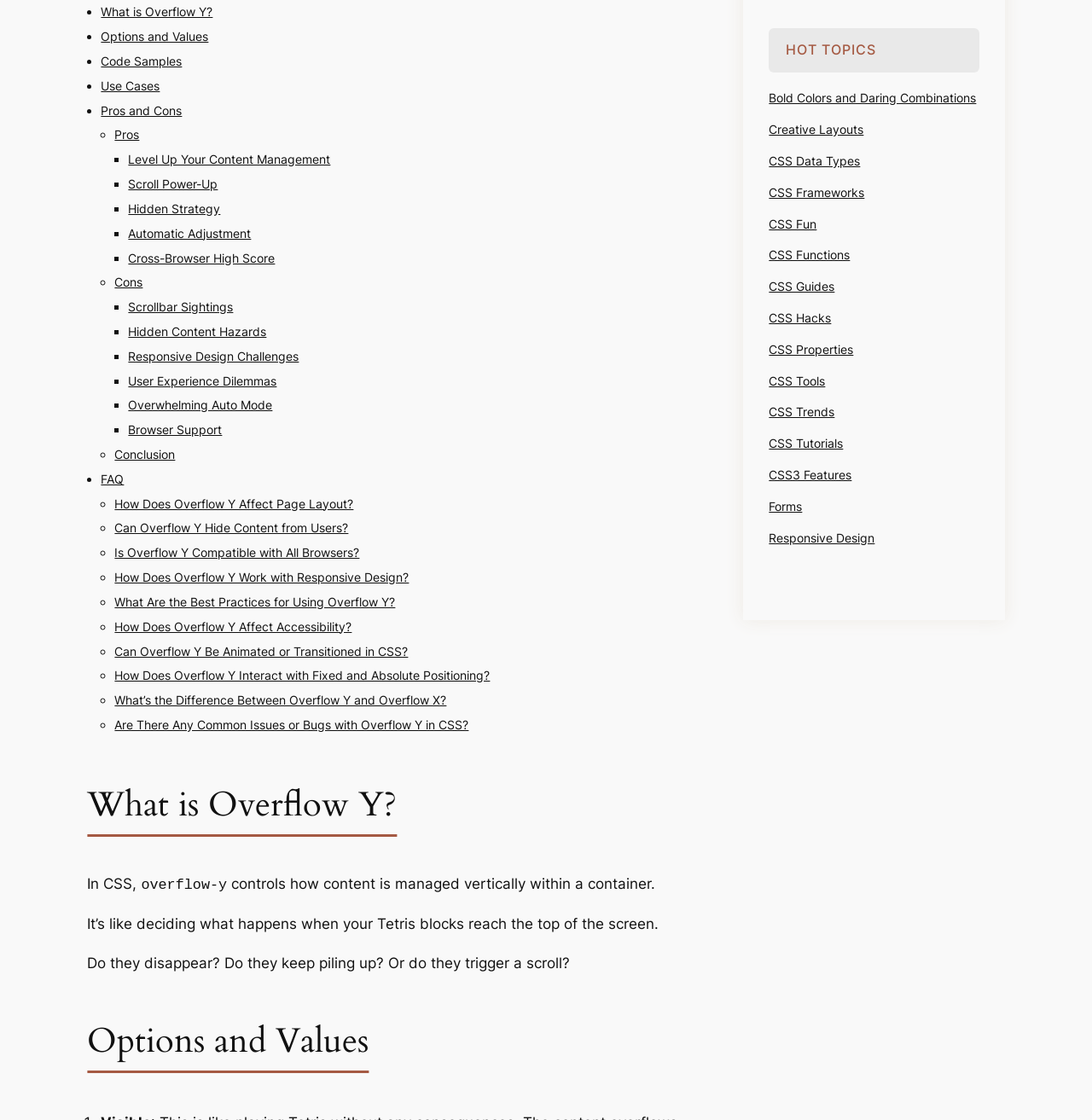Provide your answer to the question using just one word or phrase: What is the purpose of 'overflow-y' in CSS?

Manage content vertically